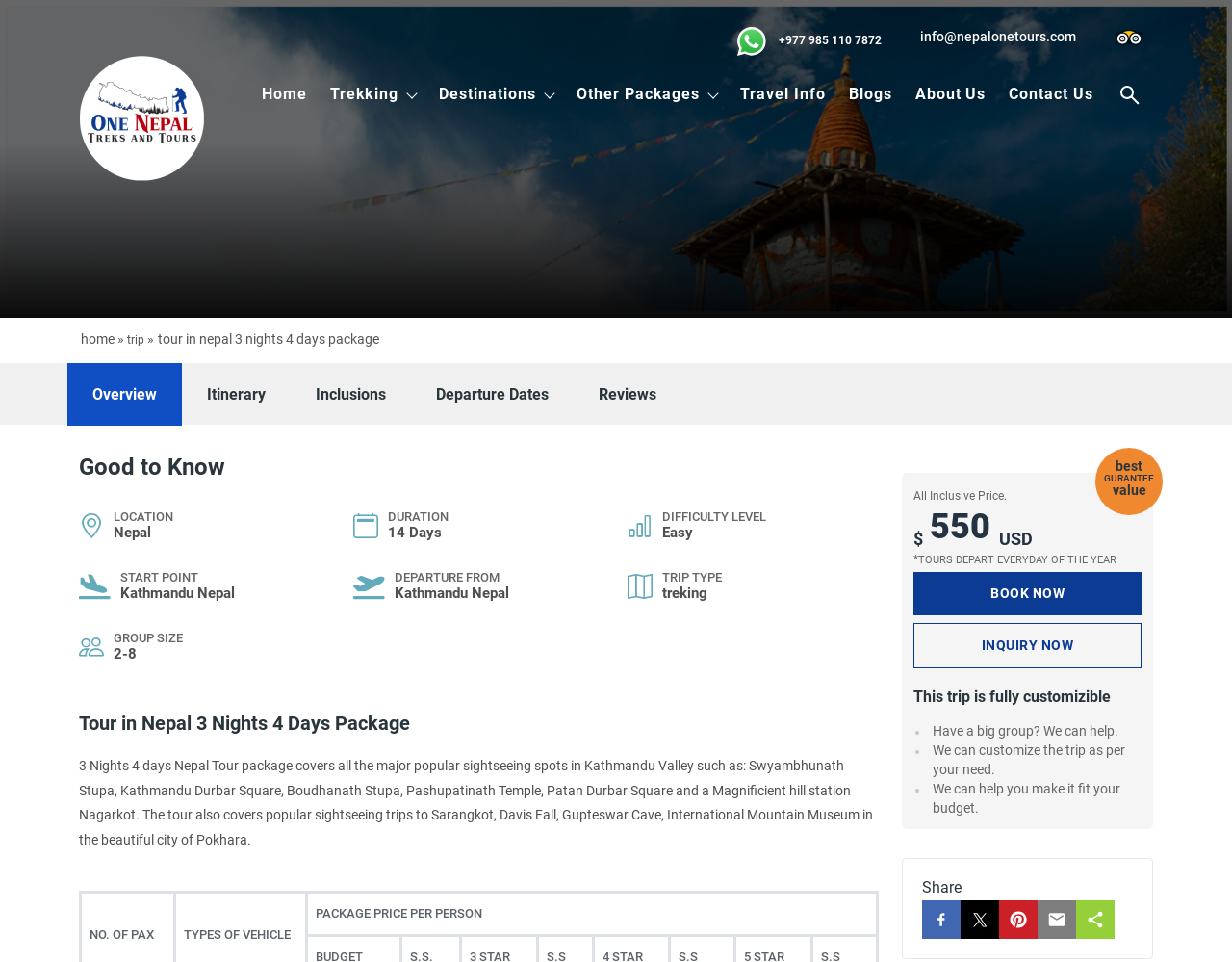Give a short answer to this question using one word or a phrase:
What is the price of the tour package per person?

$550